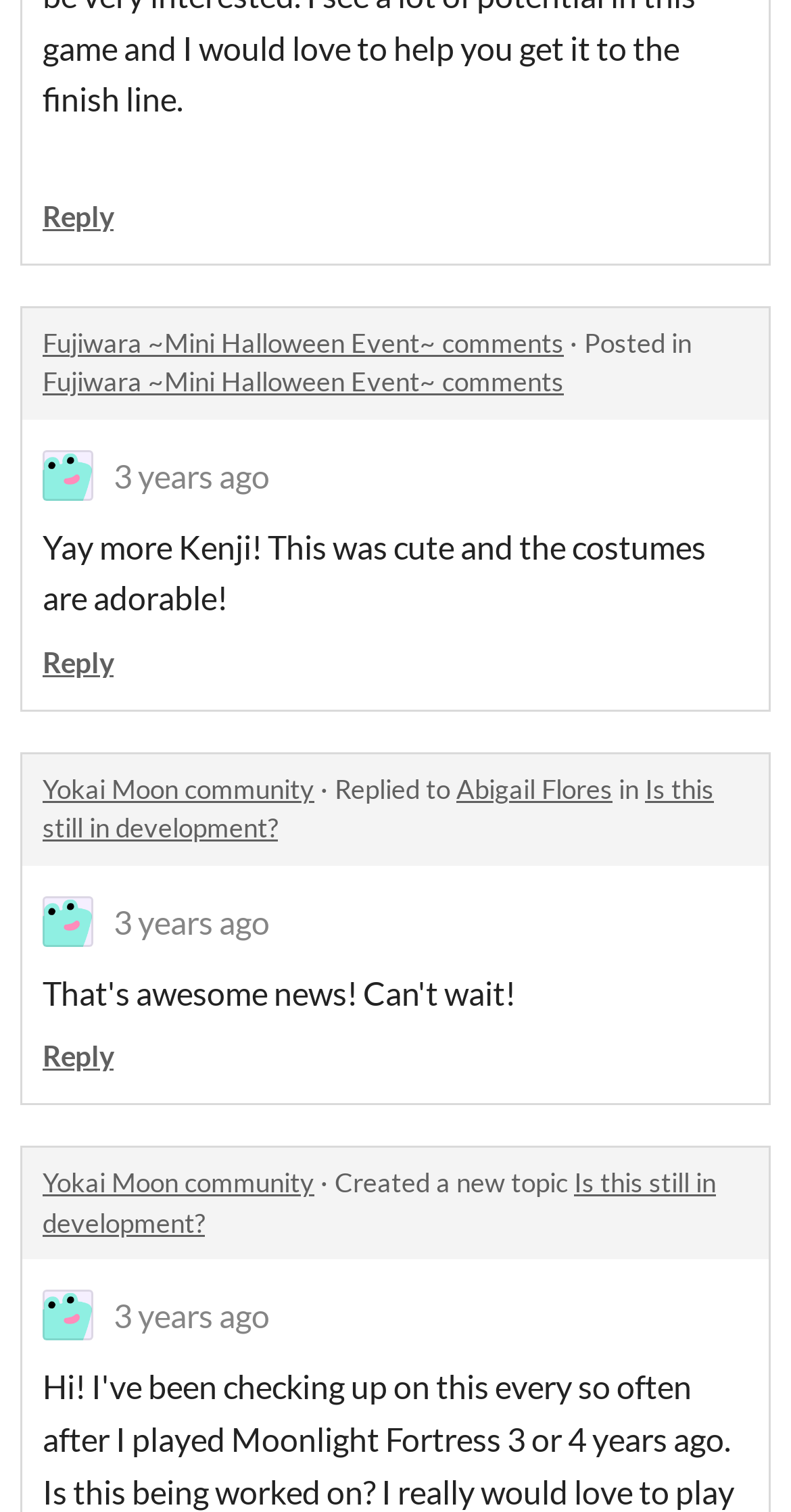Answer the question briefly using a single word or phrase: 
What is the name of the person who replied to a comment?

Abigail Flores